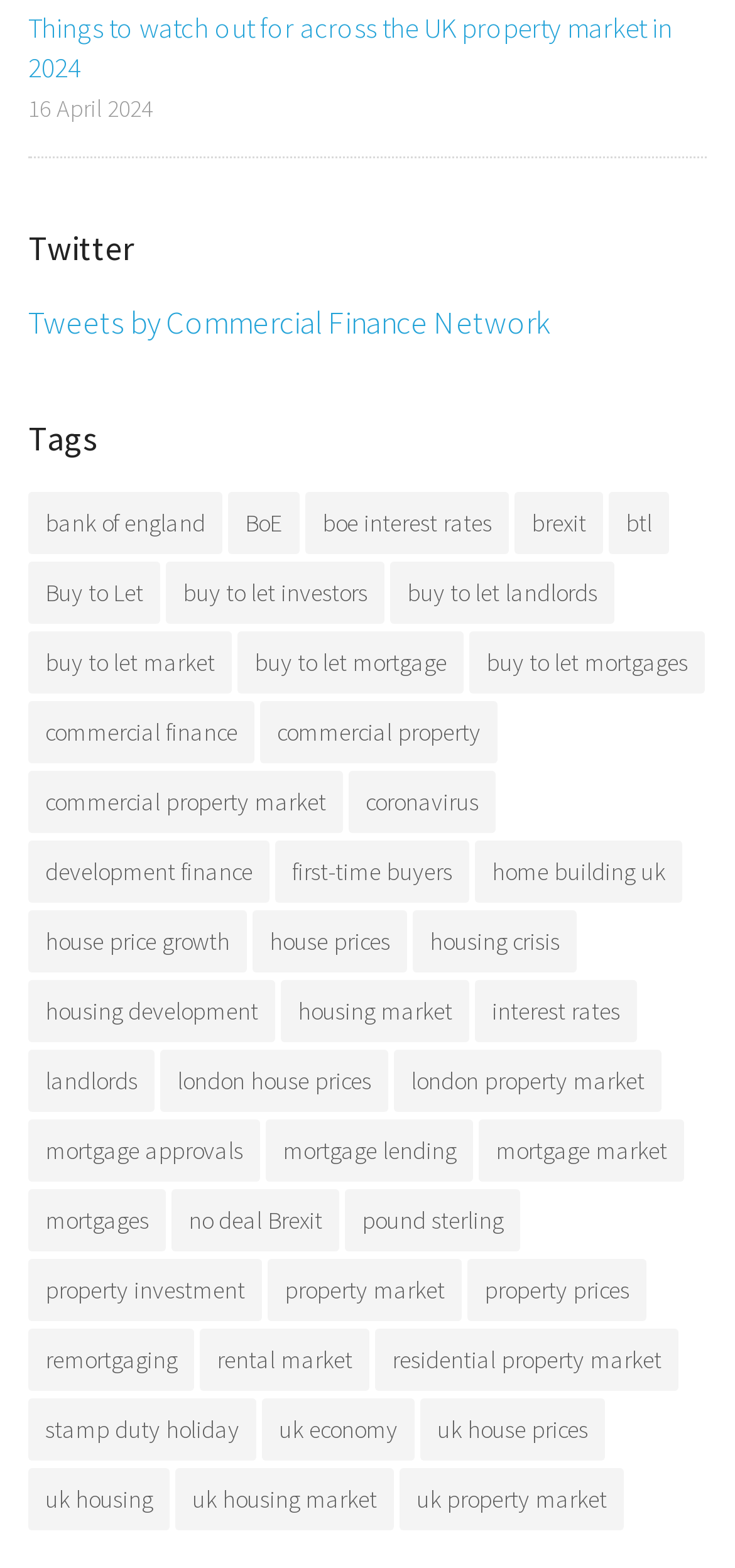Is there a tag related to Brexit?
Examine the image and give a concise answer in one word or a short phrase.

yes